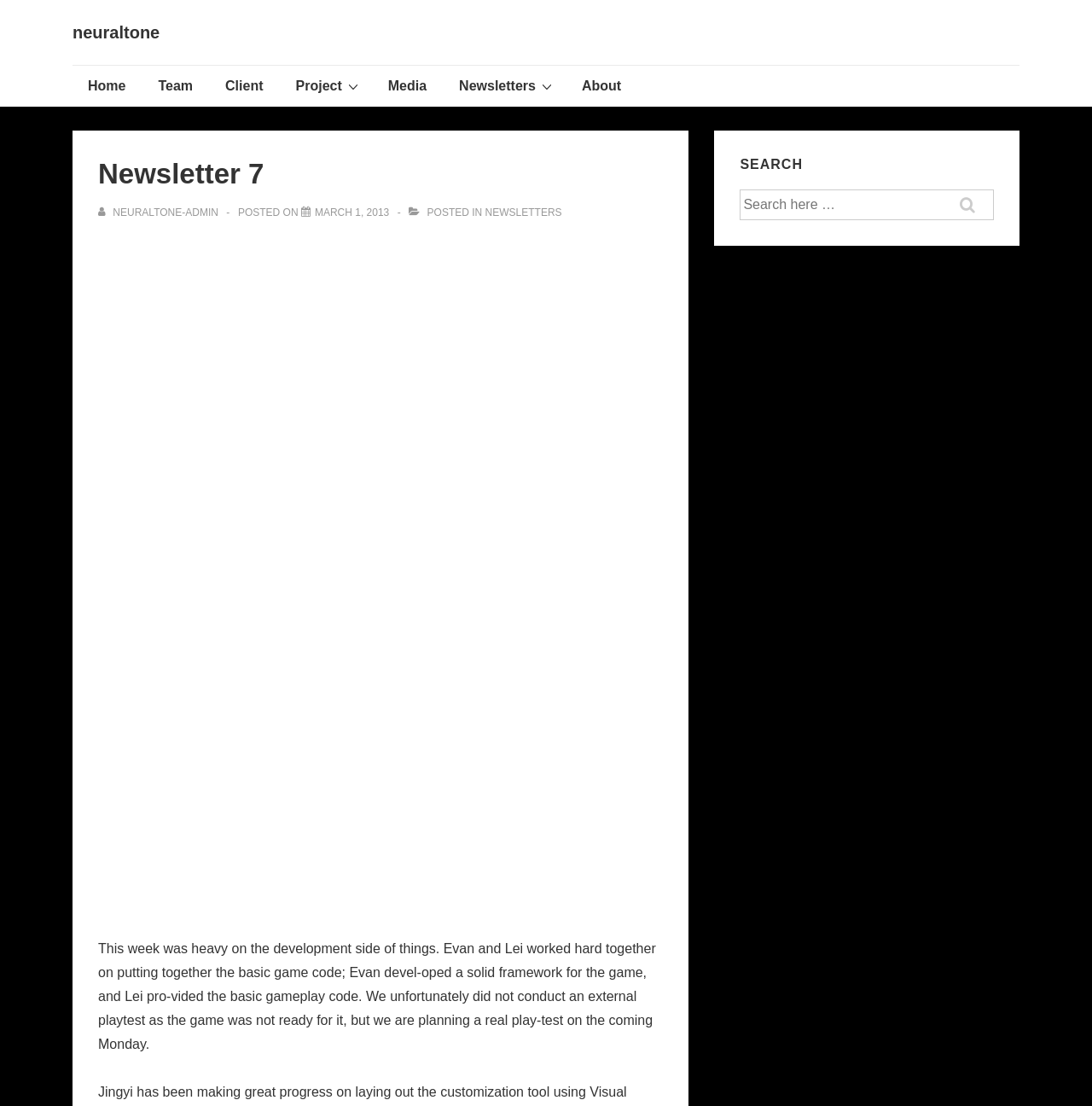How many main navigation links are there?
Look at the screenshot and provide an in-depth answer.

I counted the main navigation links starting from 'Home' to 'About', and there are 5 links in total.